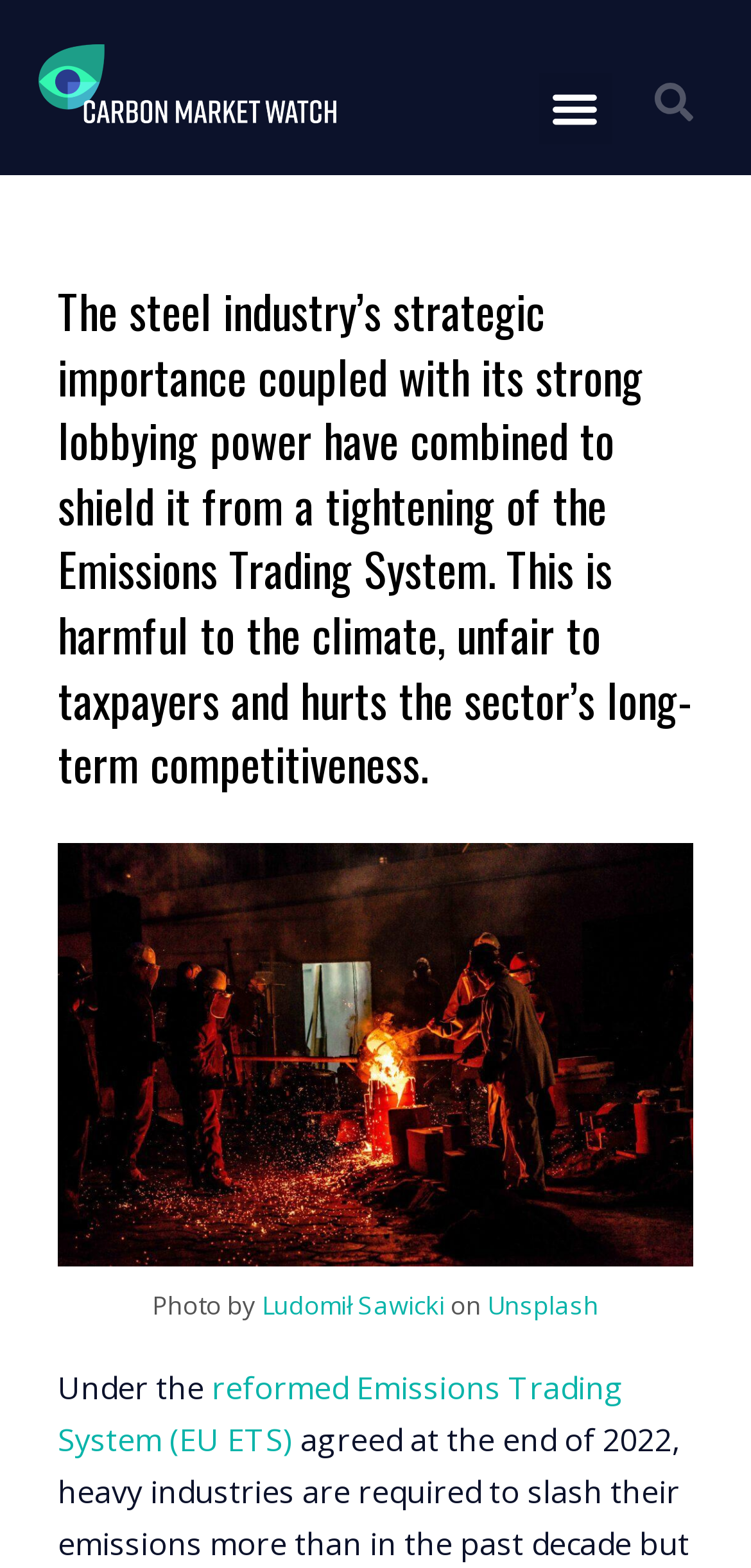Identify the bounding box of the UI element that matches this description: "Ludomił Sawicki".

[0.349, 0.821, 0.592, 0.843]